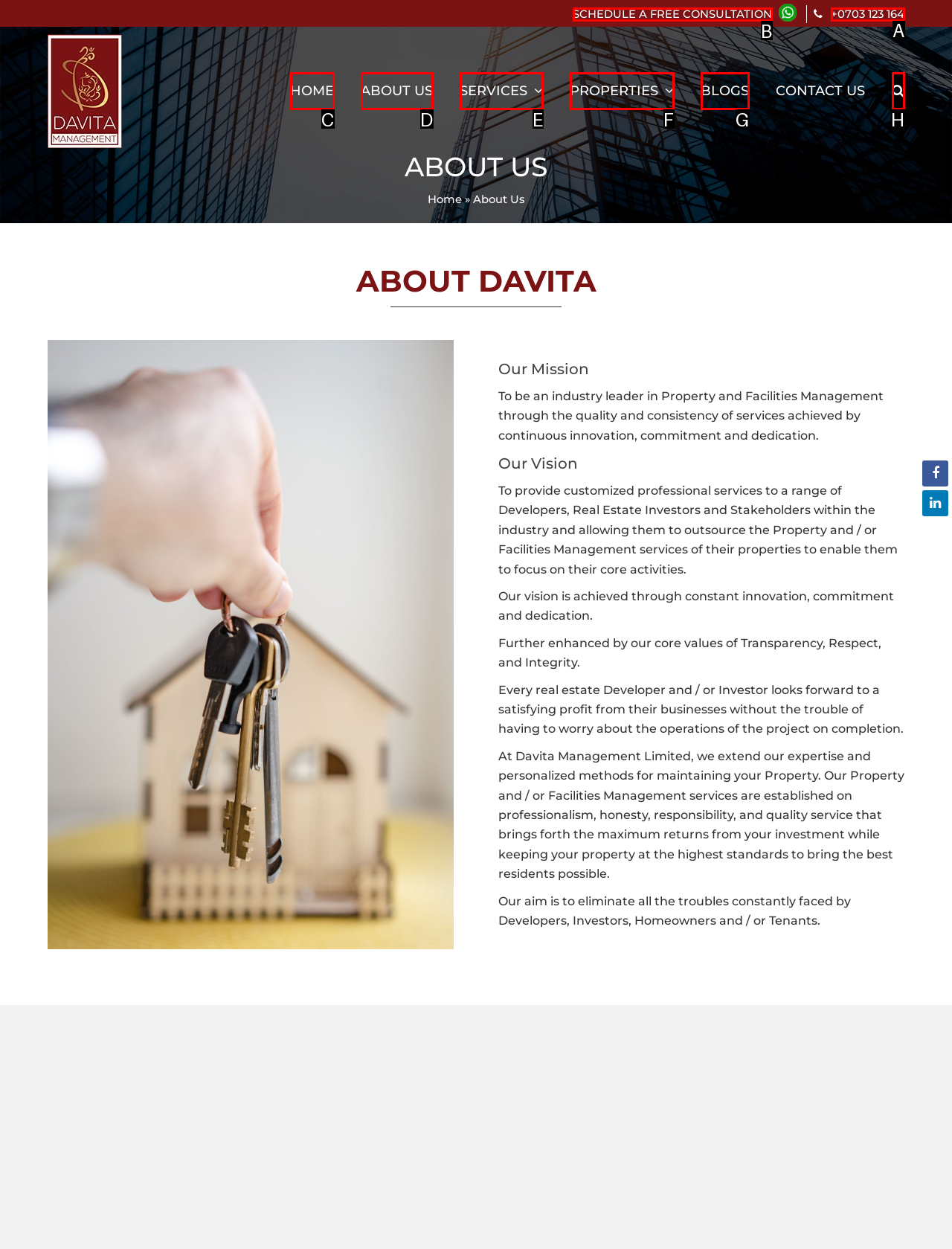Identify the letter of the option to click in order to Schedule a free consultation. Answer with the letter directly.

B